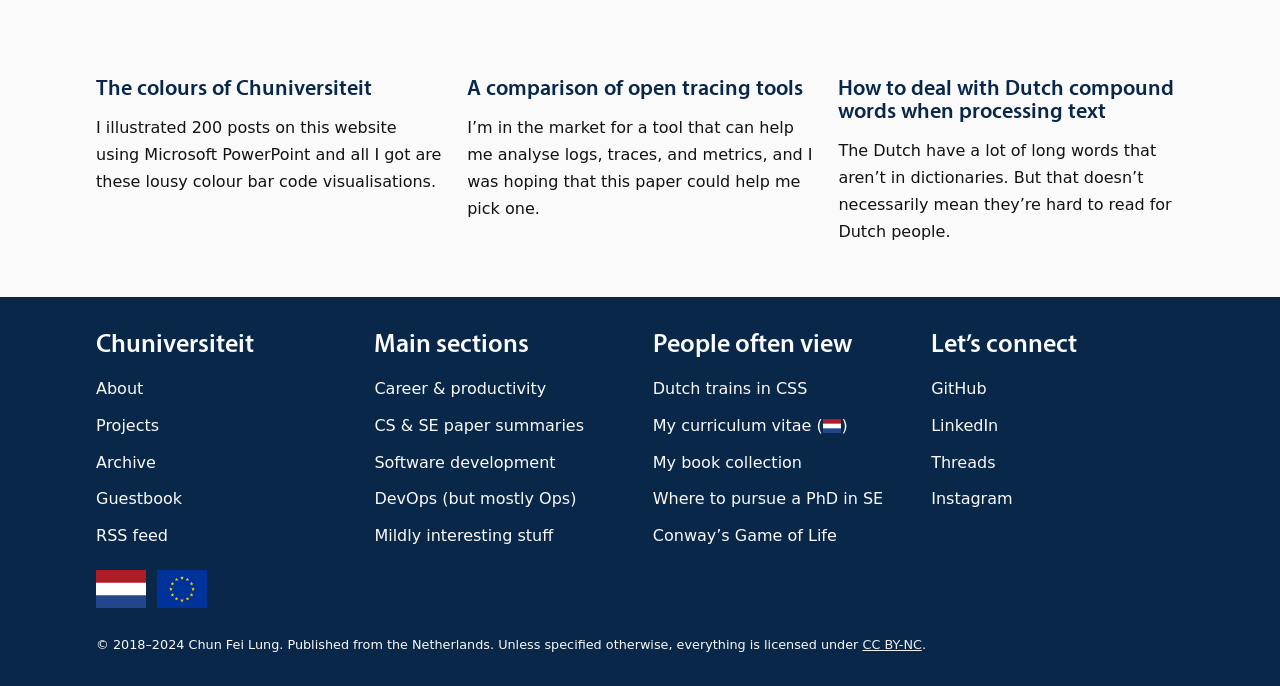Please give a succinct answer using a single word or phrase:
What is the license of the content?

CC BY-NC